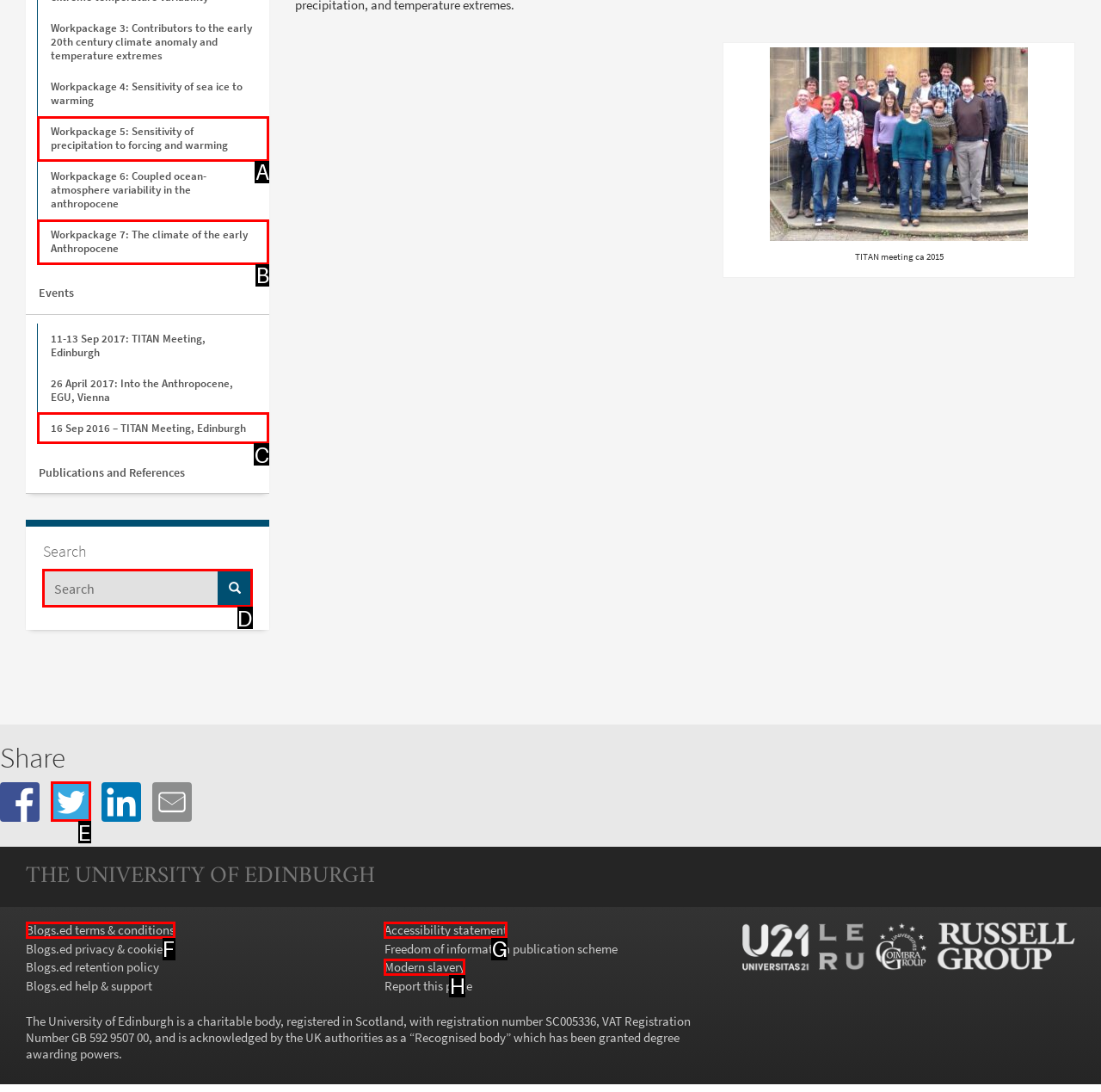Find the correct option to complete this instruction: Search this blog. Reply with the corresponding letter.

D